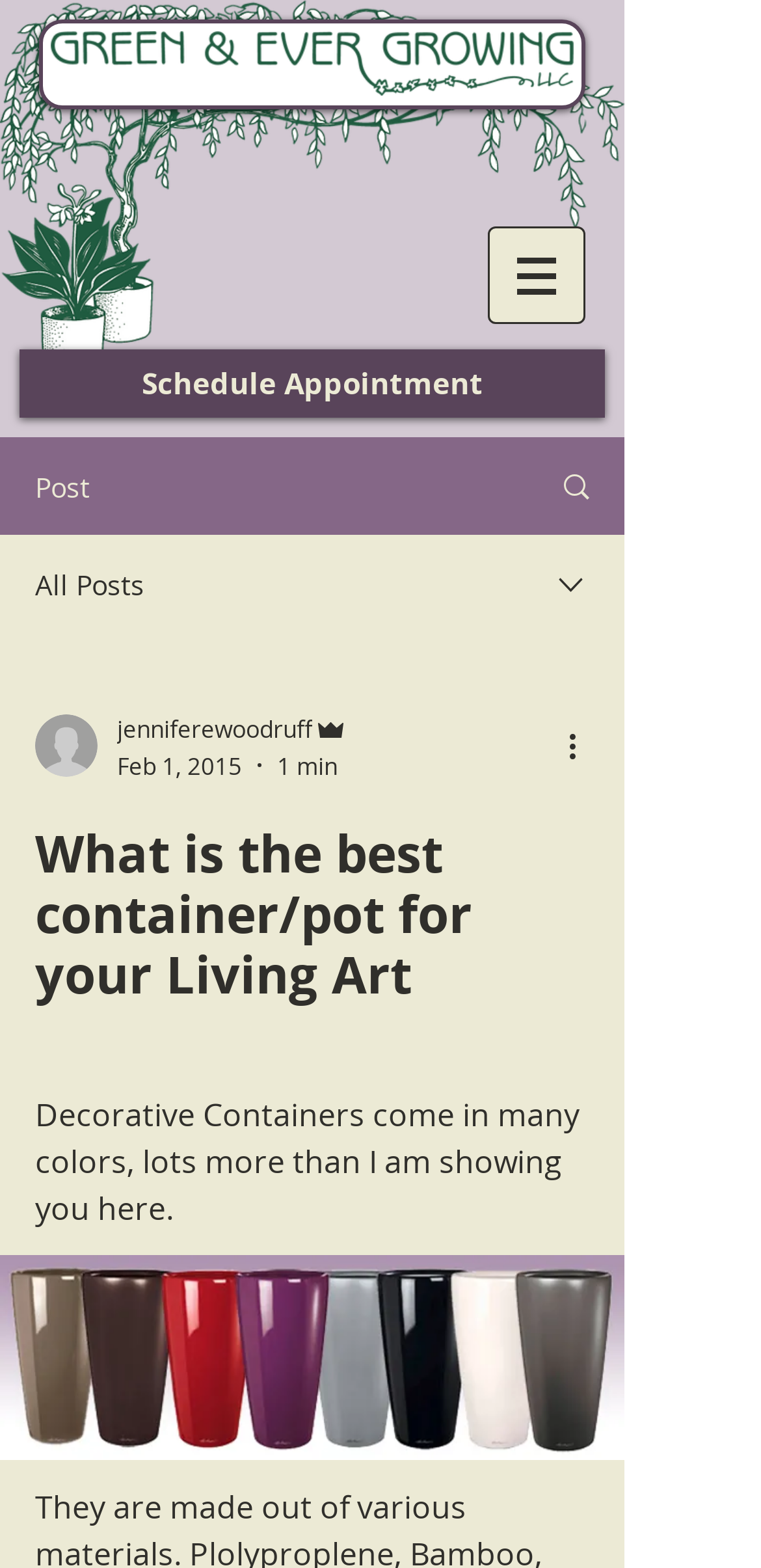Bounding box coordinates should be provided in the format (top-left x, top-left y, bottom-right x, bottom-right y) with all values between 0 and 1. Identify the bounding box for this UI element: 720-299-9866

[0.192, 0.713, 0.449, 0.738]